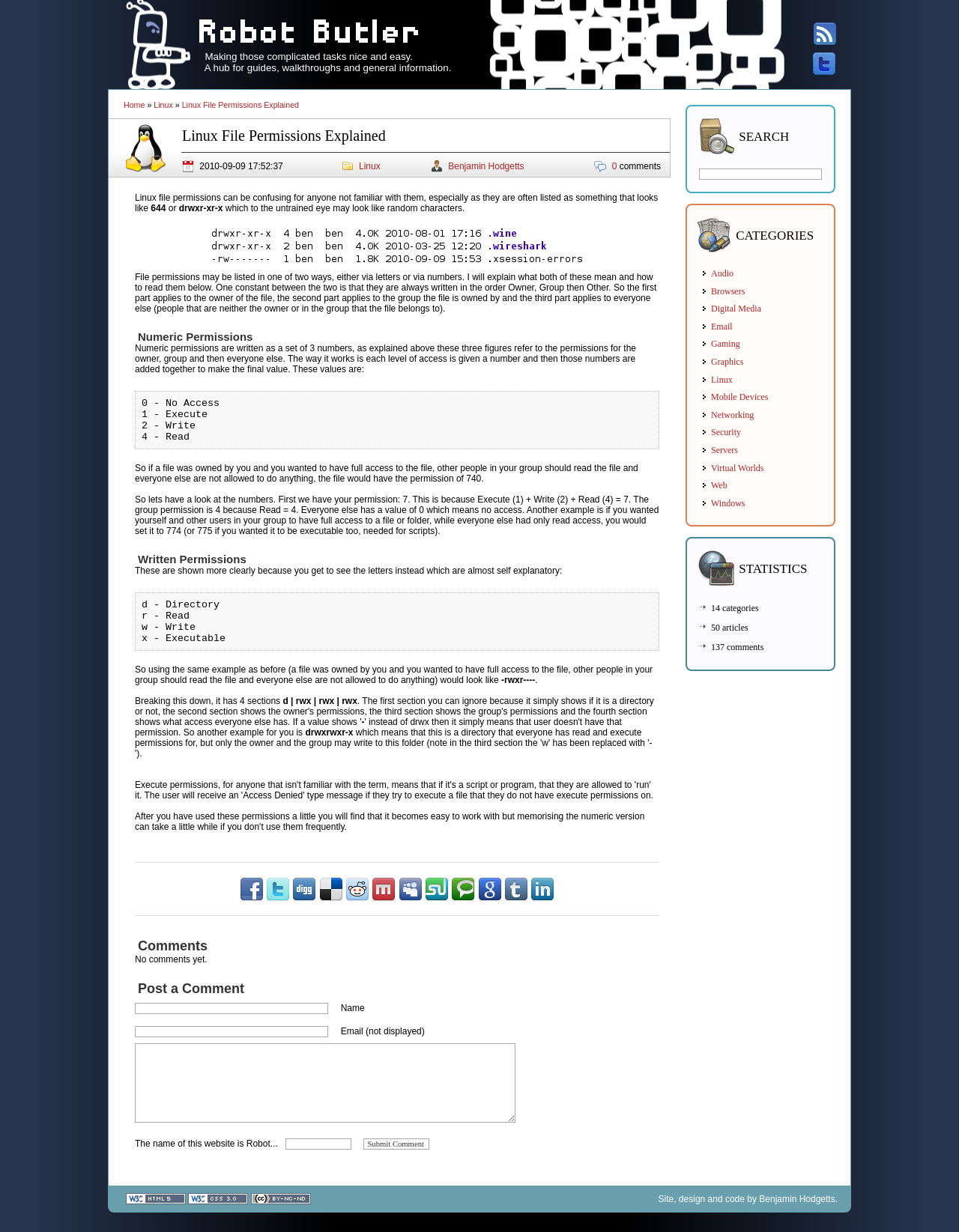What does the number 7 represent in numeric permissions?
Answer the question with a single word or phrase, referring to the image.

Execute, Write, Read